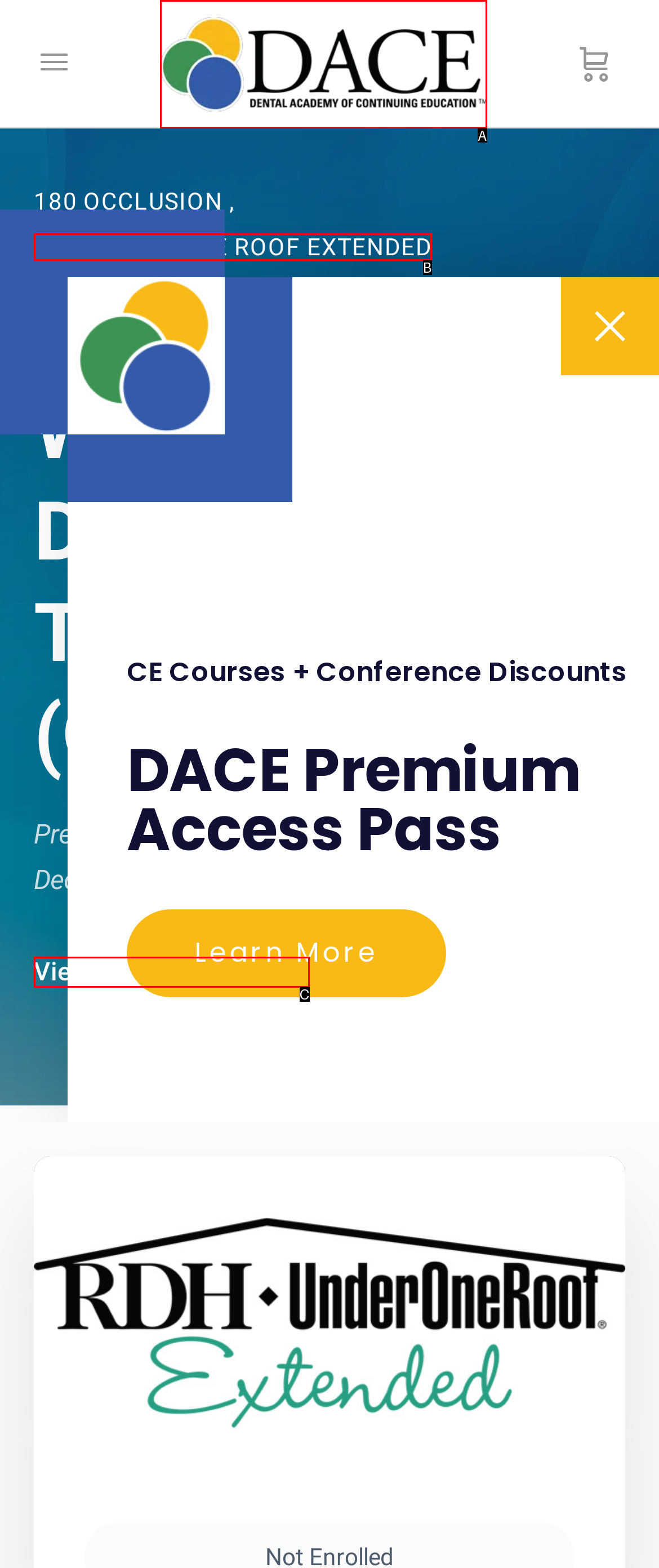Identify the option that corresponds to the description: alt="dental" 
Provide the letter of the matching option from the available choices directly.

A